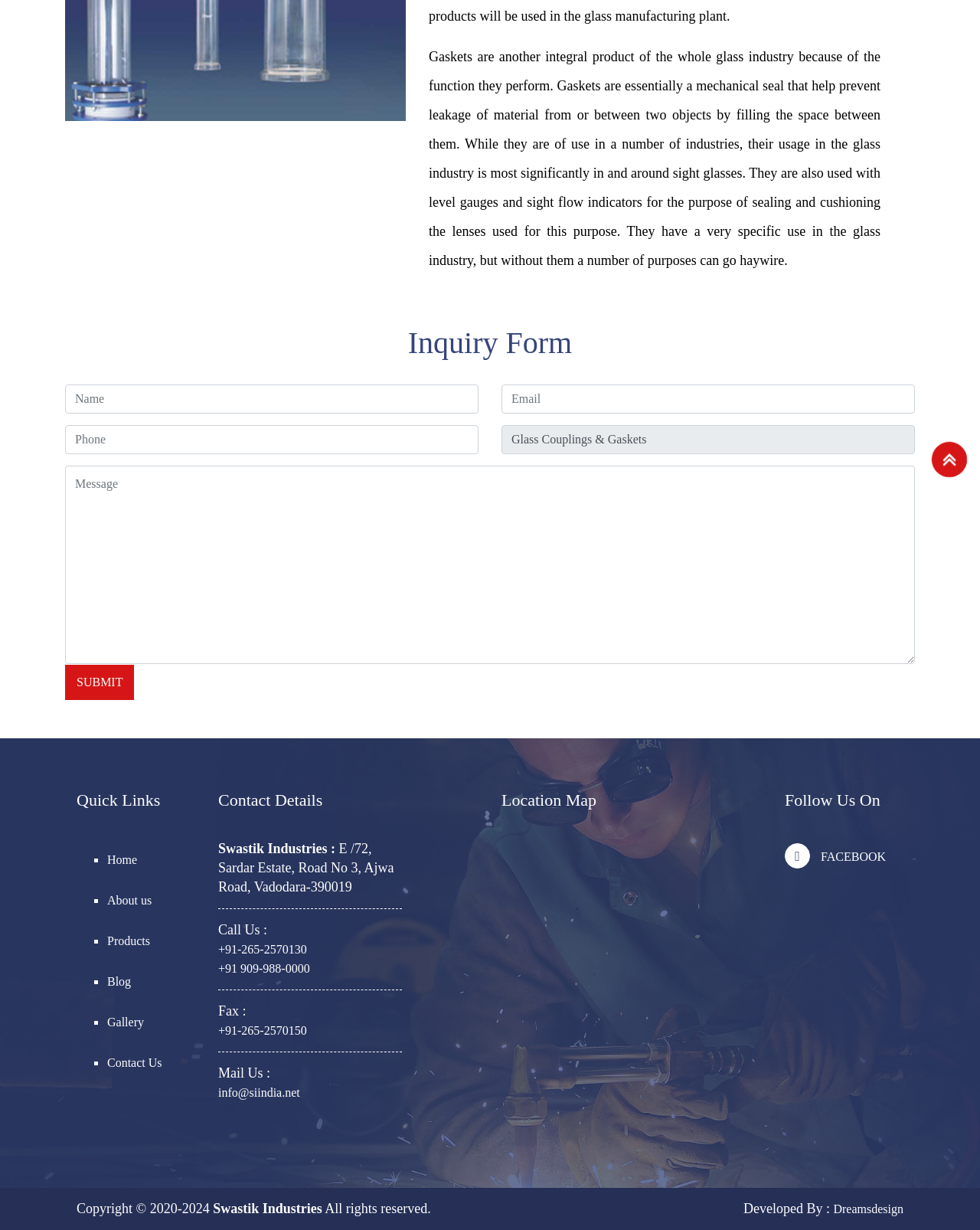Can you find the bounding box coordinates for the UI element given this description: "Contact Us"? Provide the coordinates as four float numbers between 0 and 1: [left, top, right, bottom].

[0.109, 0.848, 0.199, 0.88]